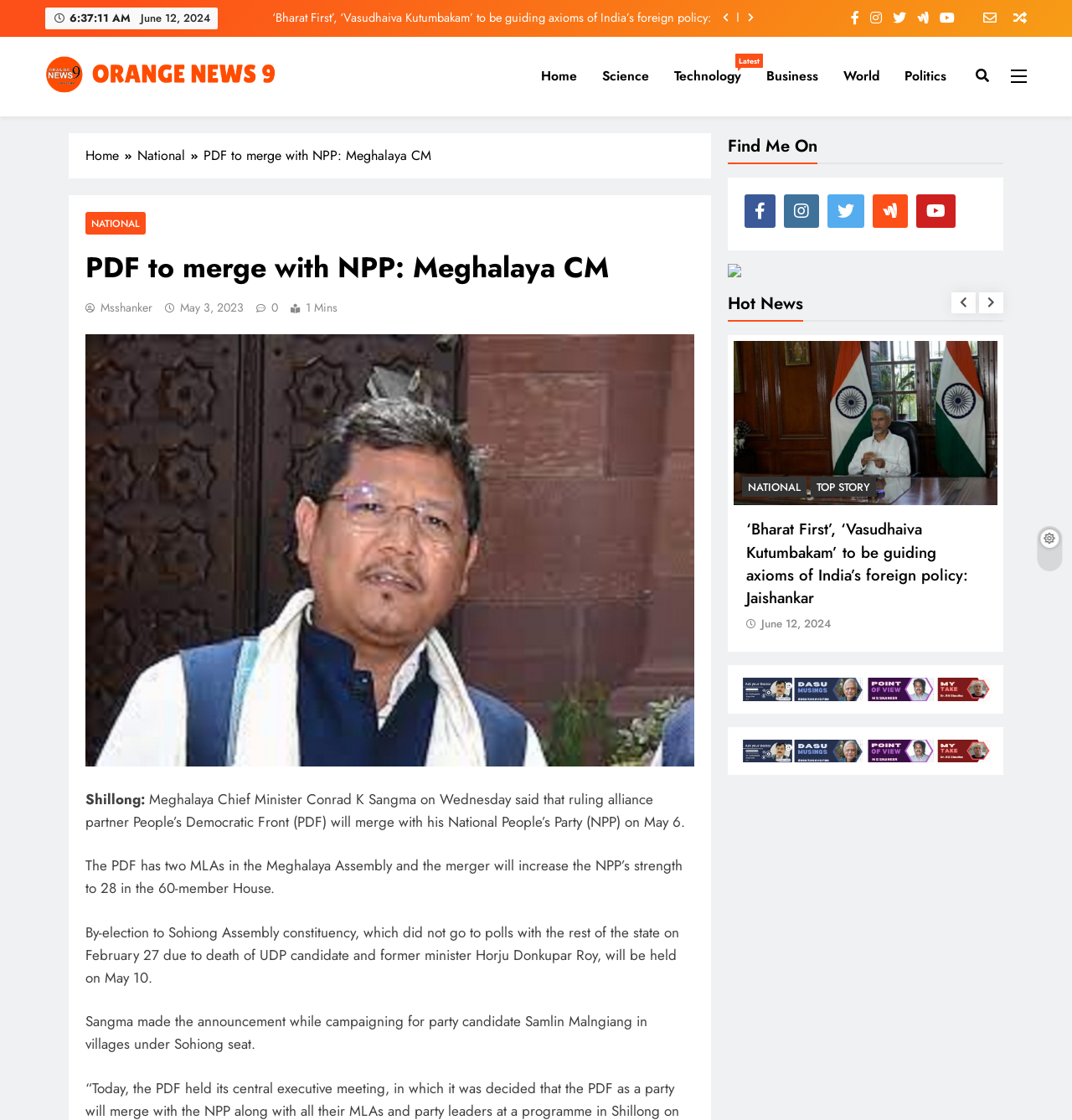Identify the first-level heading on the webpage and generate its text content.

PDF to merge with NPP: Meghalaya CM